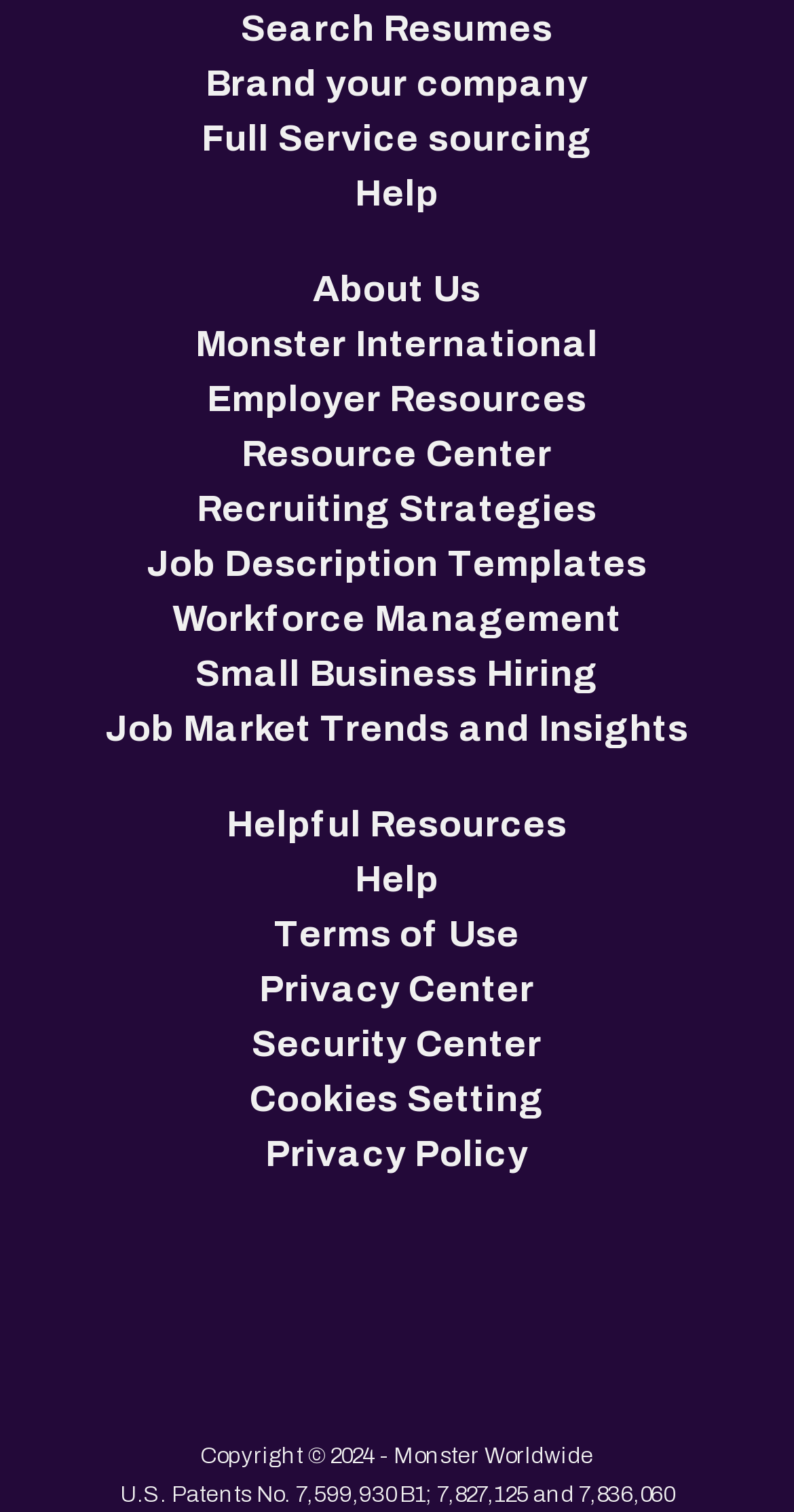Please respond in a single word or phrase: 
What is the category of resources listed in the footer navigation?

Employer Resources